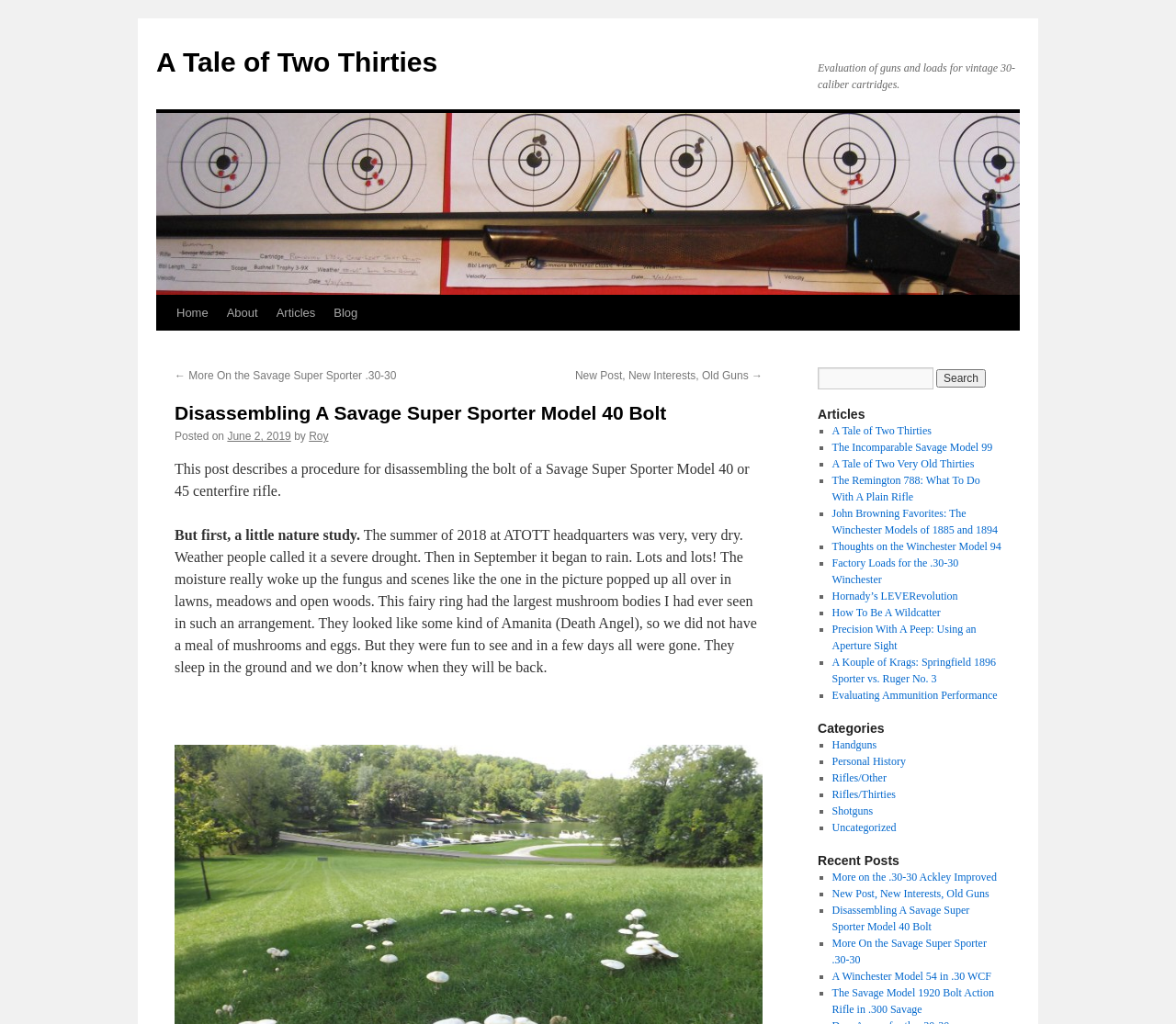Determine the bounding box coordinates of the element's region needed to click to follow the instruction: "Search for articles". Provide these coordinates as four float numbers between 0 and 1, formatted as [left, top, right, bottom].

[0.695, 0.359, 0.794, 0.38]